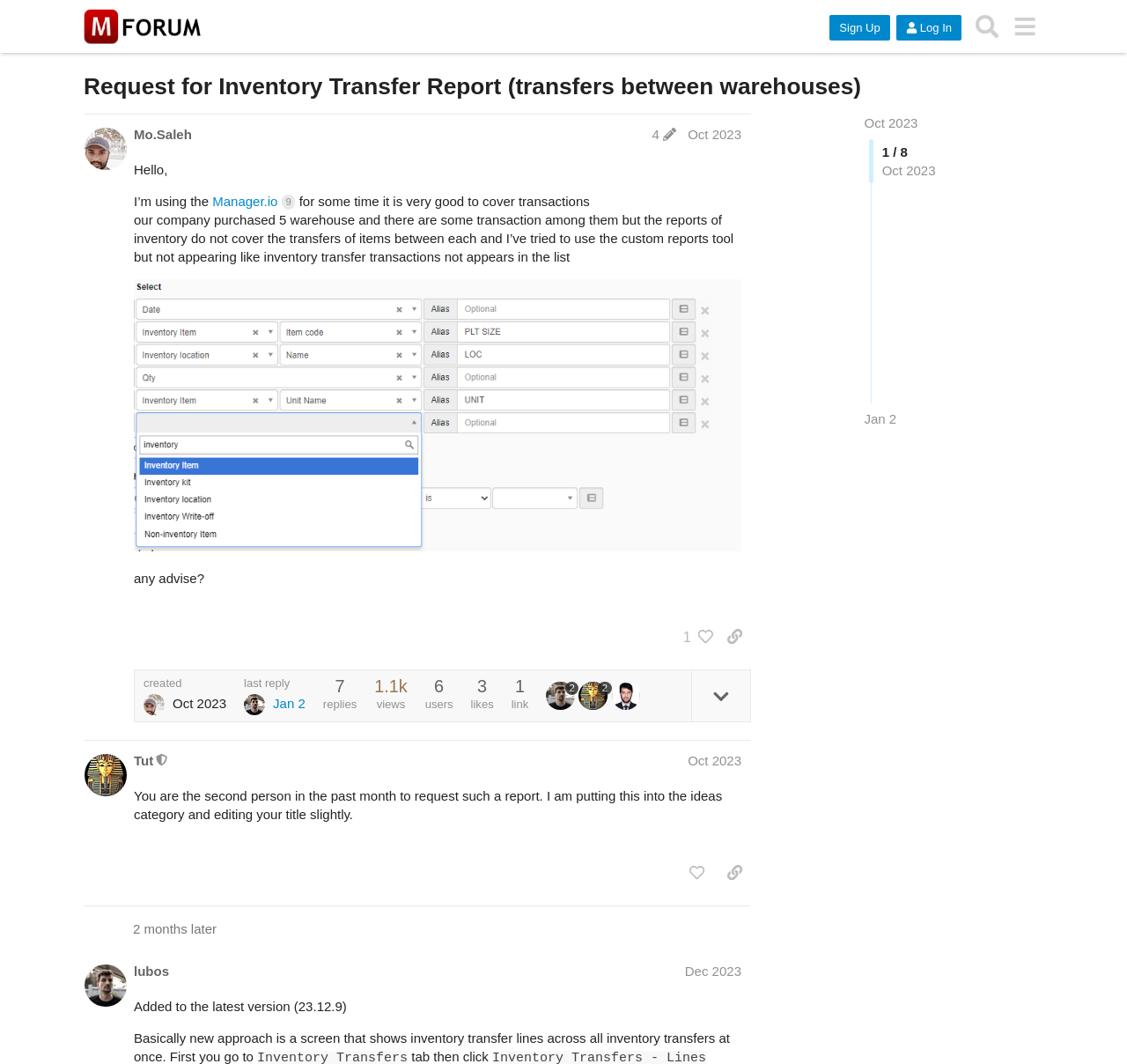Determine the bounding box coordinates of the clickable area required to perform the following instruction: "Sign Up". The coordinates should be represented as four float numbers between 0 and 1: [left, top, right, bottom].

[0.736, 0.014, 0.79, 0.038]